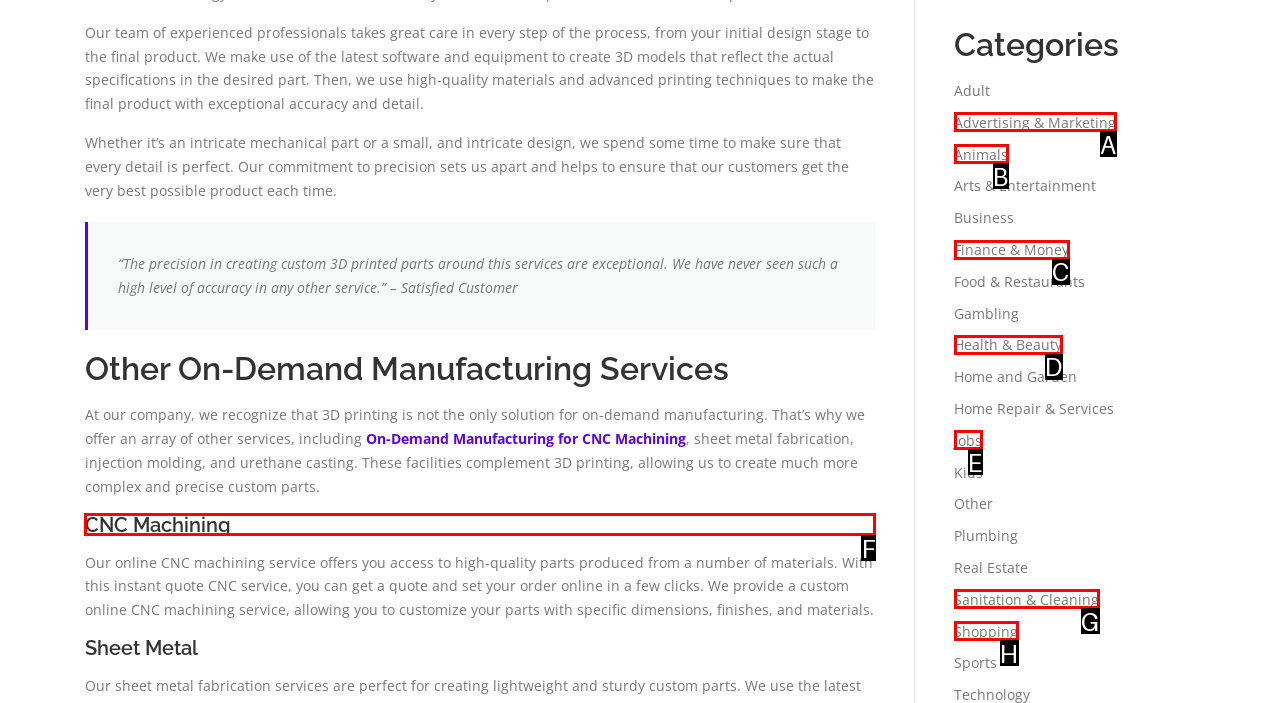Show which HTML element I need to click to perform this task: view status map Answer with the letter of the correct choice.

None